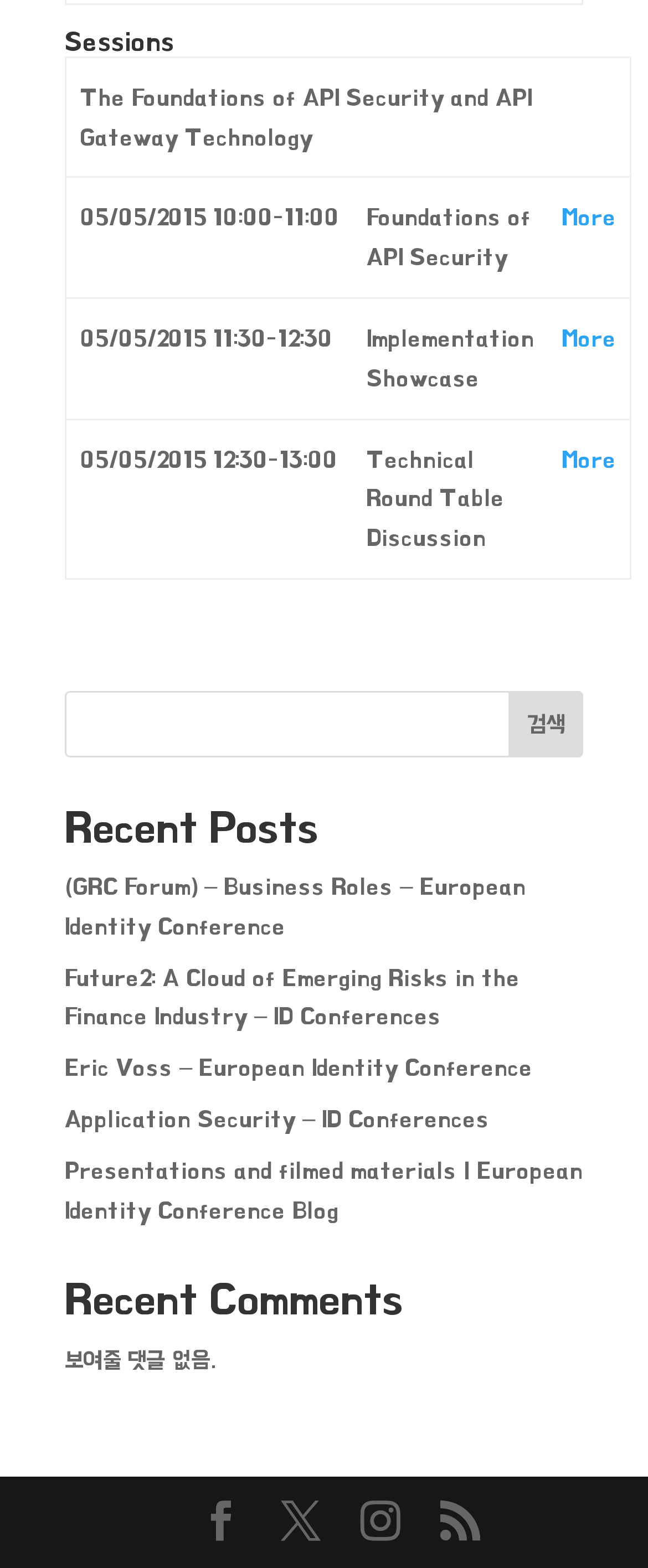Refer to the image and answer the question with as much detail as possible: What is the purpose of the button next to the search box?

I looked at the search box and found a button next to it with the text '검색', which means 'Search' in Korean. This button is likely used to submit the search query.